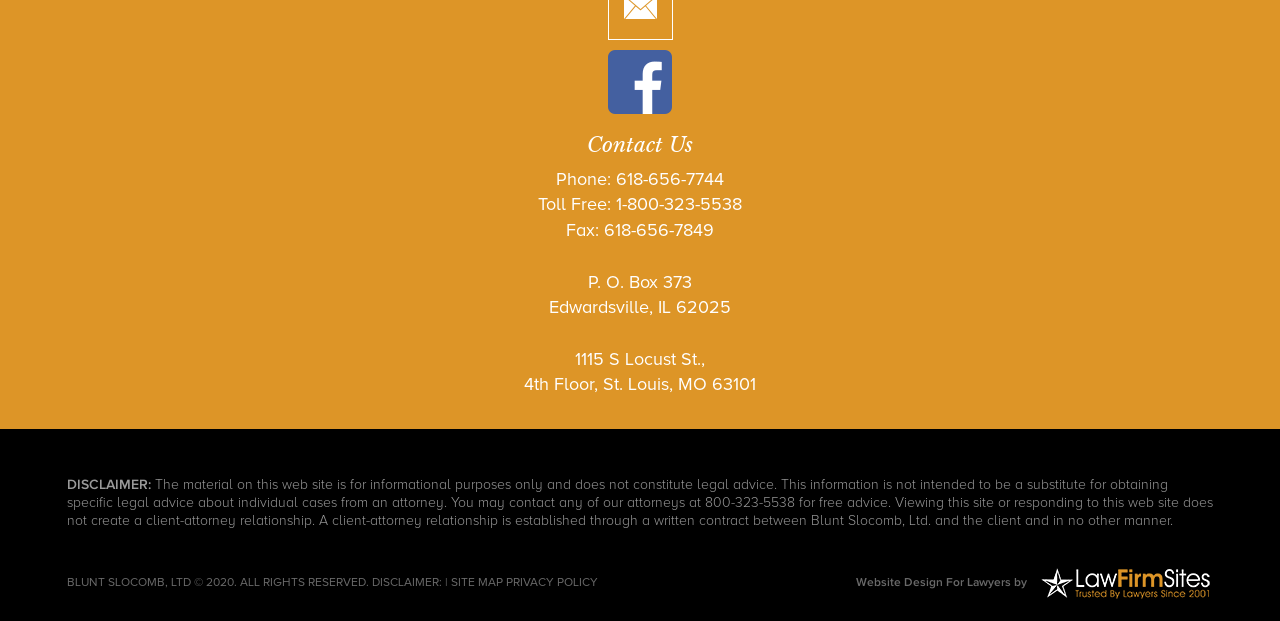What is the phone number to contact?
Give a one-word or short phrase answer based on the image.

618-656-7744